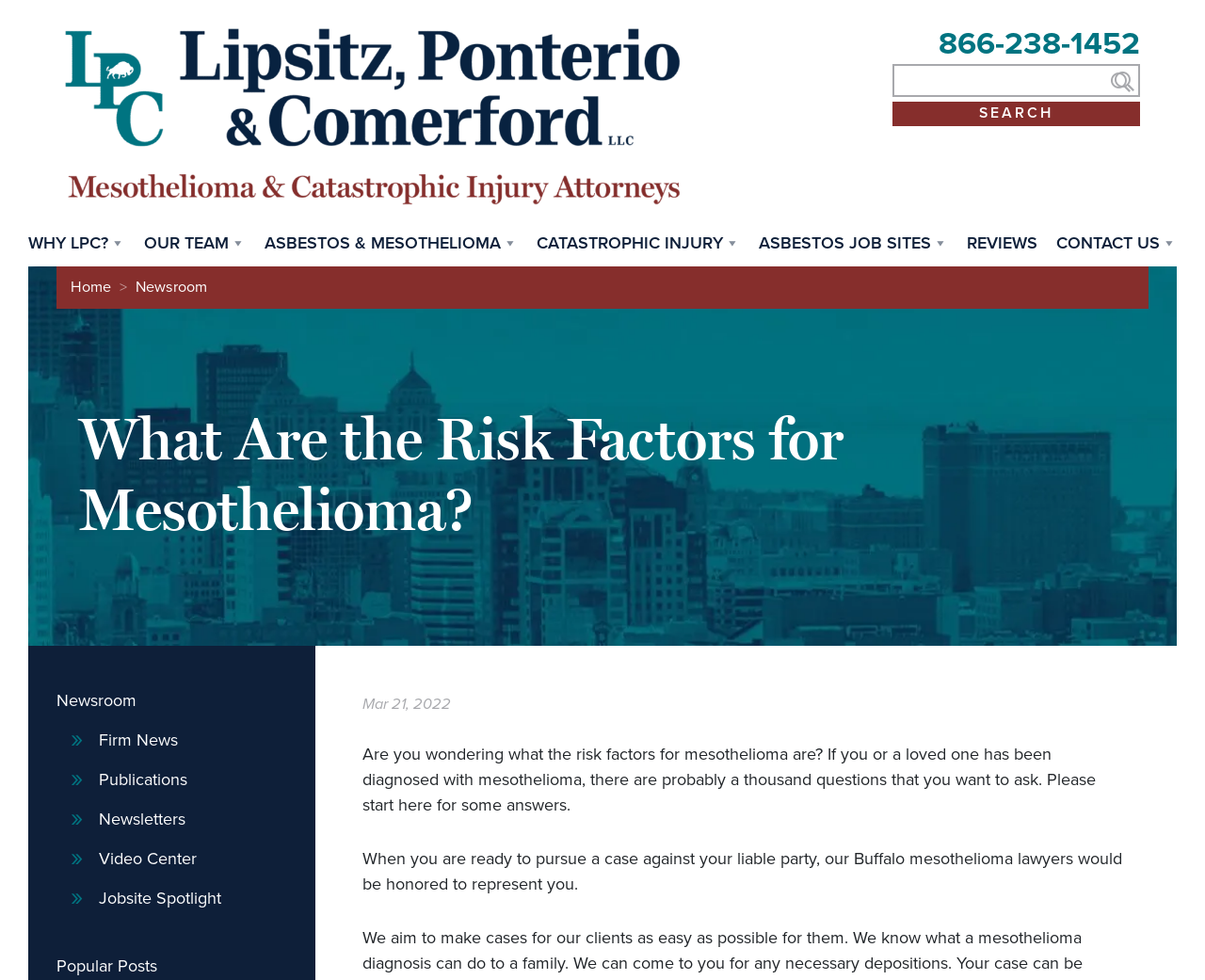Based on the element description: "parent_node: Search for: name="s"", identify the UI element and provide its bounding box coordinates. Use four float numbers between 0 and 1, [left, top, right, bottom].

[0.741, 0.066, 0.946, 0.099]